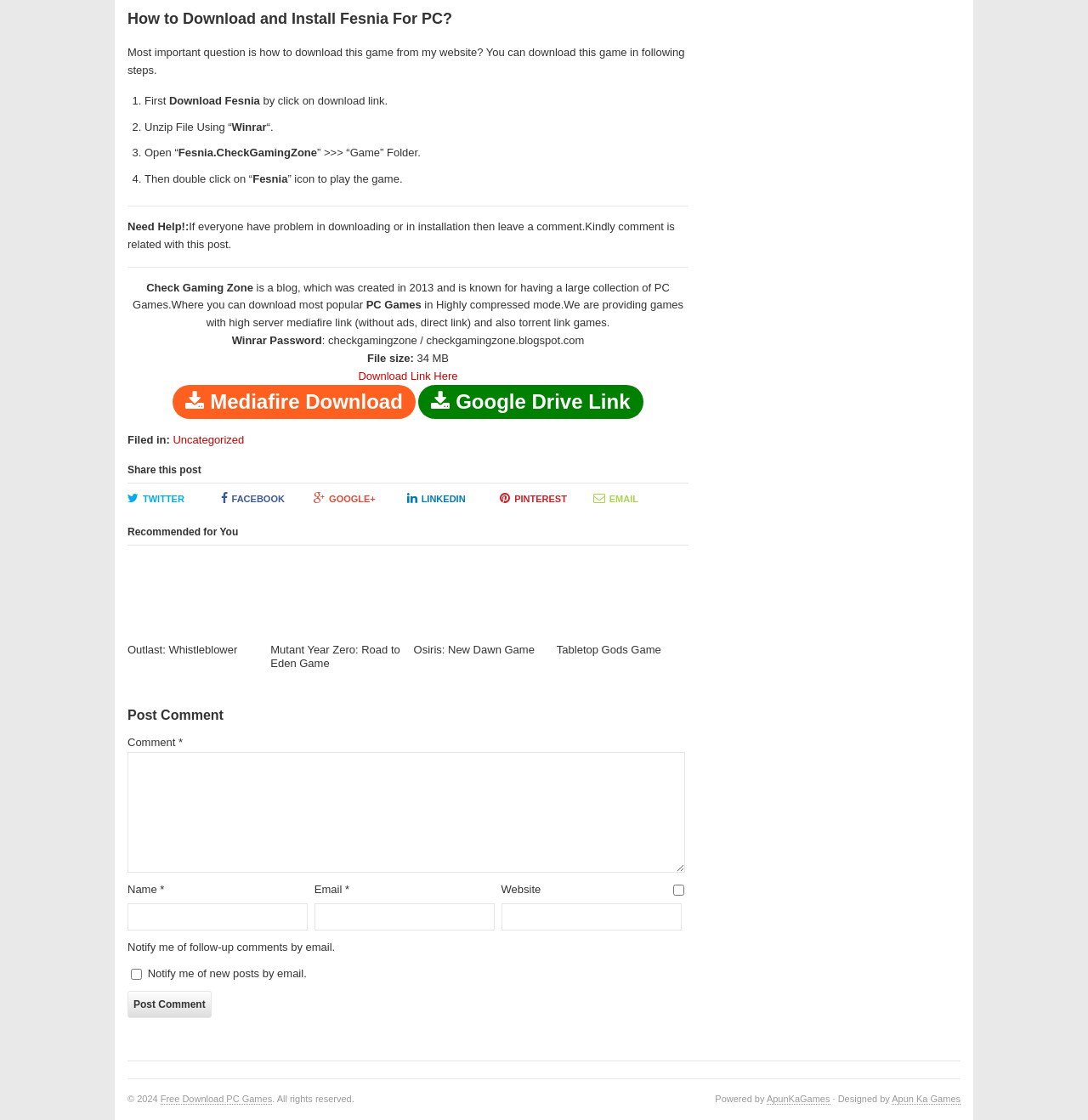Identify the bounding box coordinates for the UI element described as follows: "Mediafire Download Google Drive Link". Ensure the coordinates are four float numbers between 0 and 1, formatted as [left, top, right, bottom].

[0.159, 0.356, 0.591, 0.367]